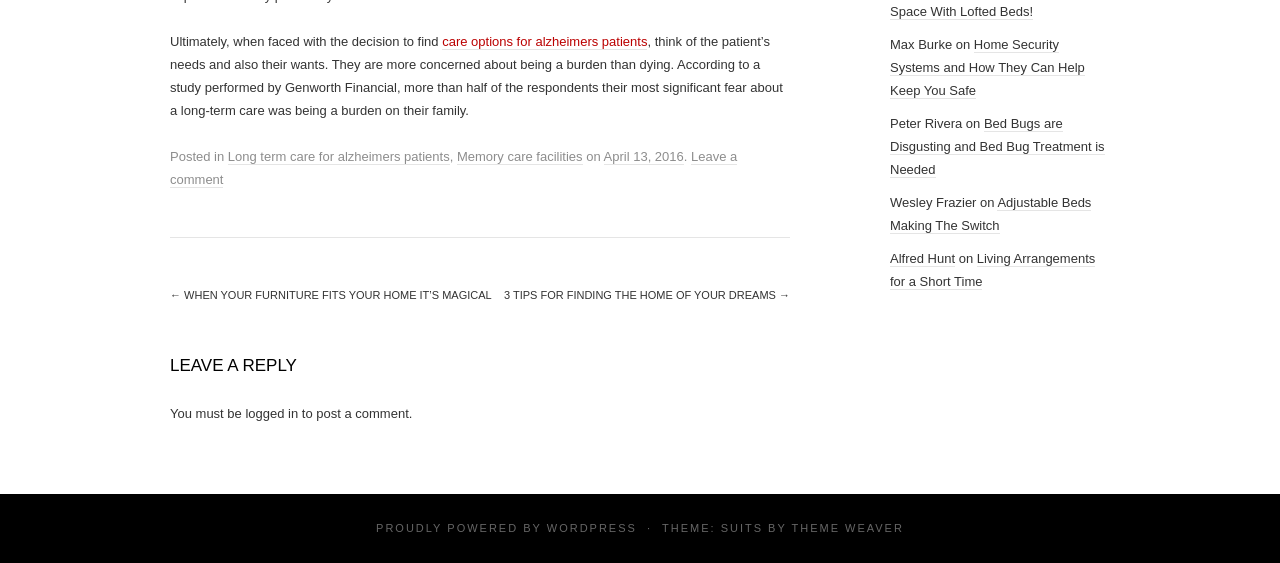Locate the bounding box coordinates of the clickable area to execute the instruction: "Visit the page about 'Home Security Systems and How They Can Help Keep You Safe'". Provide the coordinates as four float numbers between 0 and 1, represented as [left, top, right, bottom].

[0.695, 0.066, 0.848, 0.176]